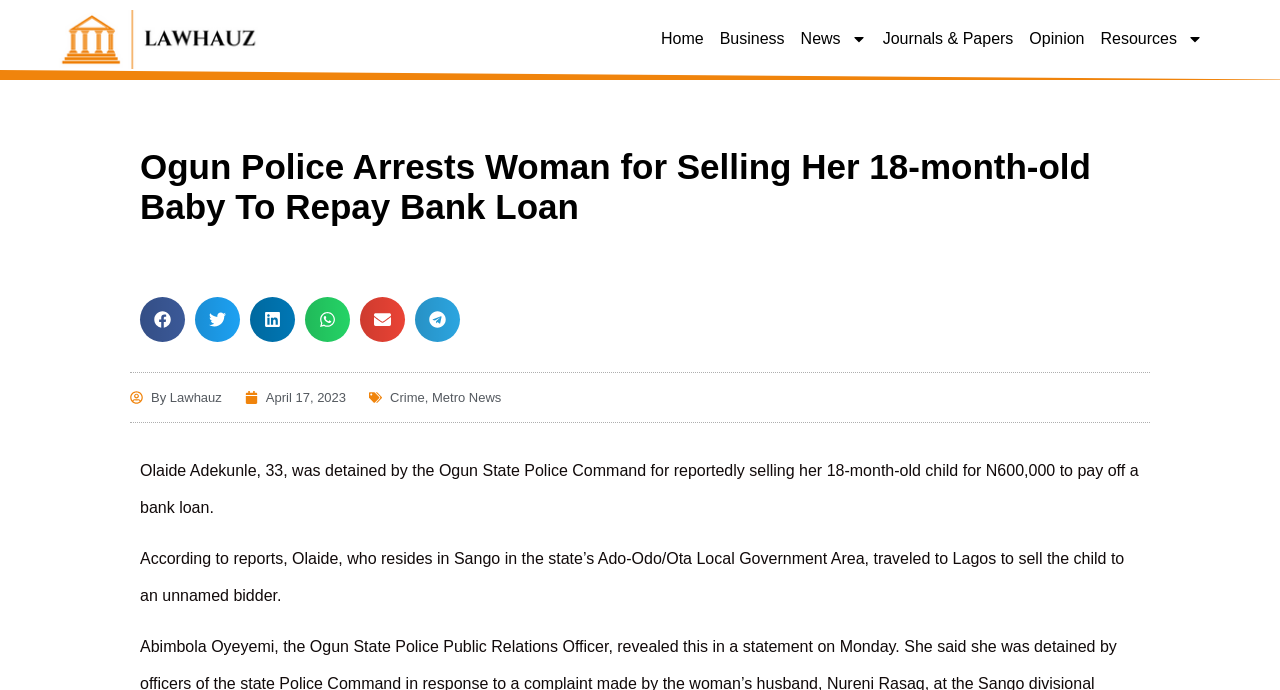Please find the bounding box coordinates for the clickable element needed to perform this instruction: "Click on the Crime link".

[0.305, 0.565, 0.332, 0.587]